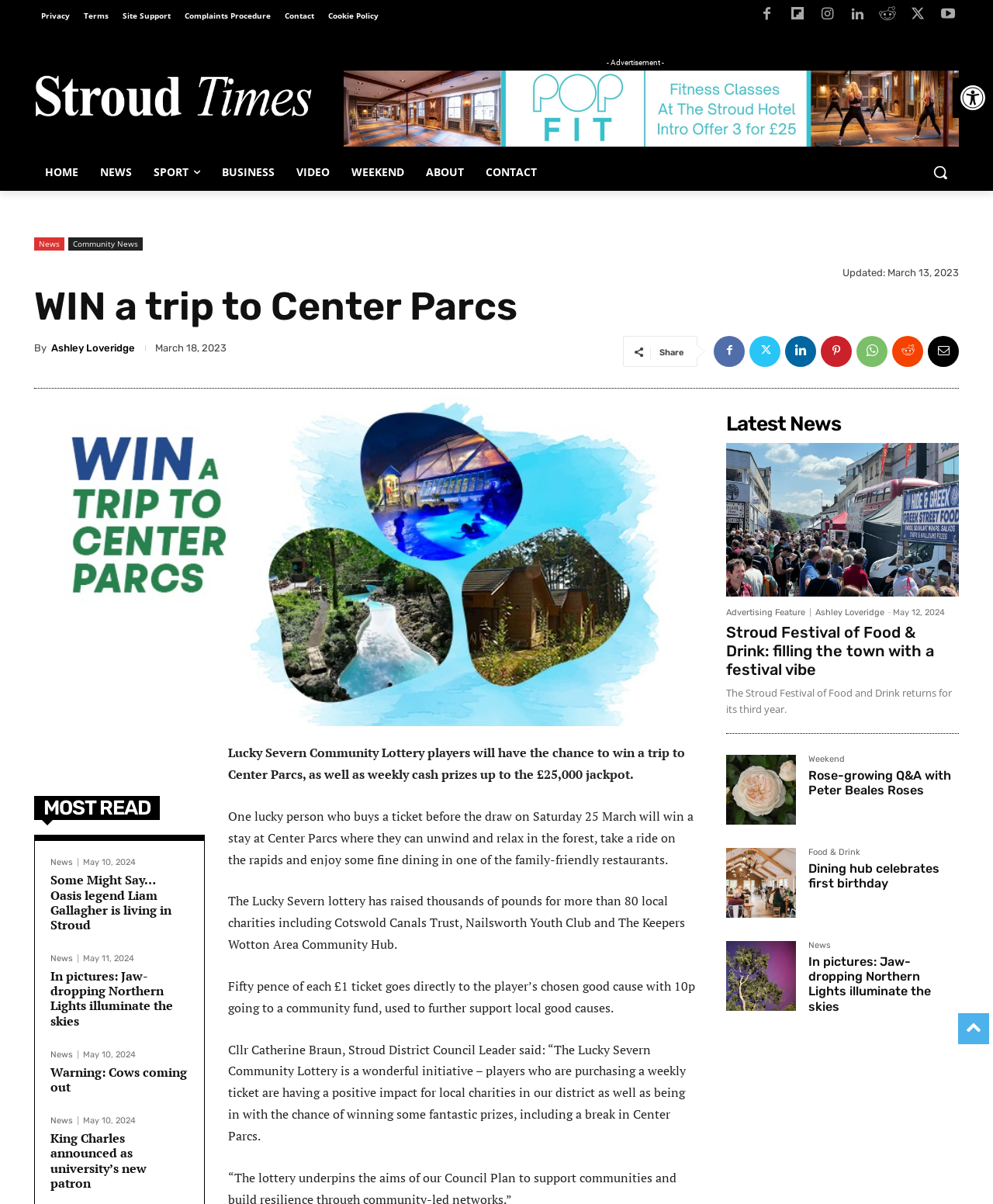Look at the image and answer the question in detail:
How many local charities have benefited from the lottery?

I found the answer by reading the text content of the webpage, specifically the sentence 'The Lucky Severn lottery has raised thousands of pounds for more than 80 local charities including Cotswold Canals Trust, Nailsworth Youth Club and The Keepers Wotton Area Community Hub.' which mentions the number of local charities that have benefited from the lottery.